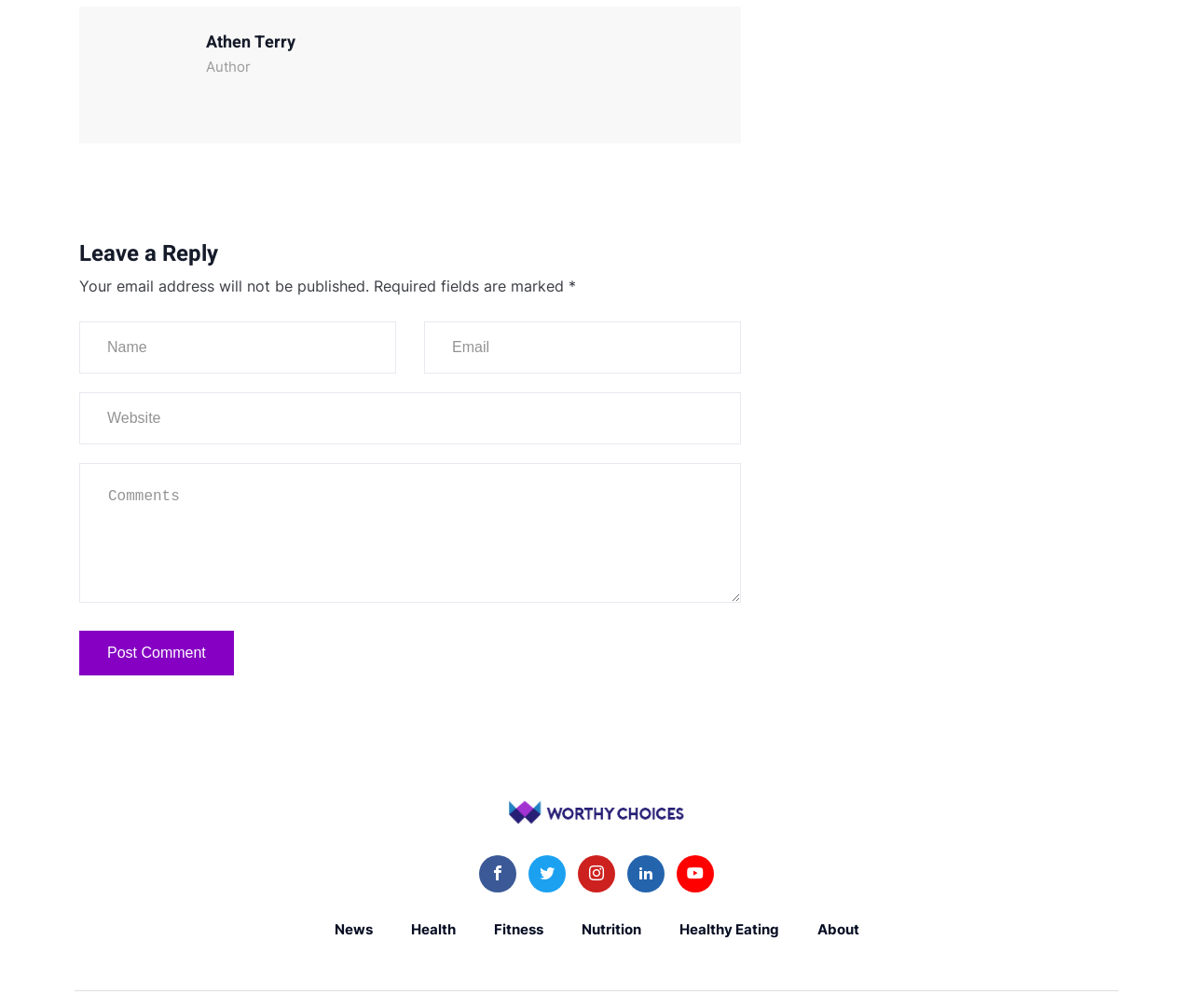Locate the bounding box coordinates of the item that should be clicked to fulfill the instruction: "Enter your name".

[0.066, 0.319, 0.332, 0.371]